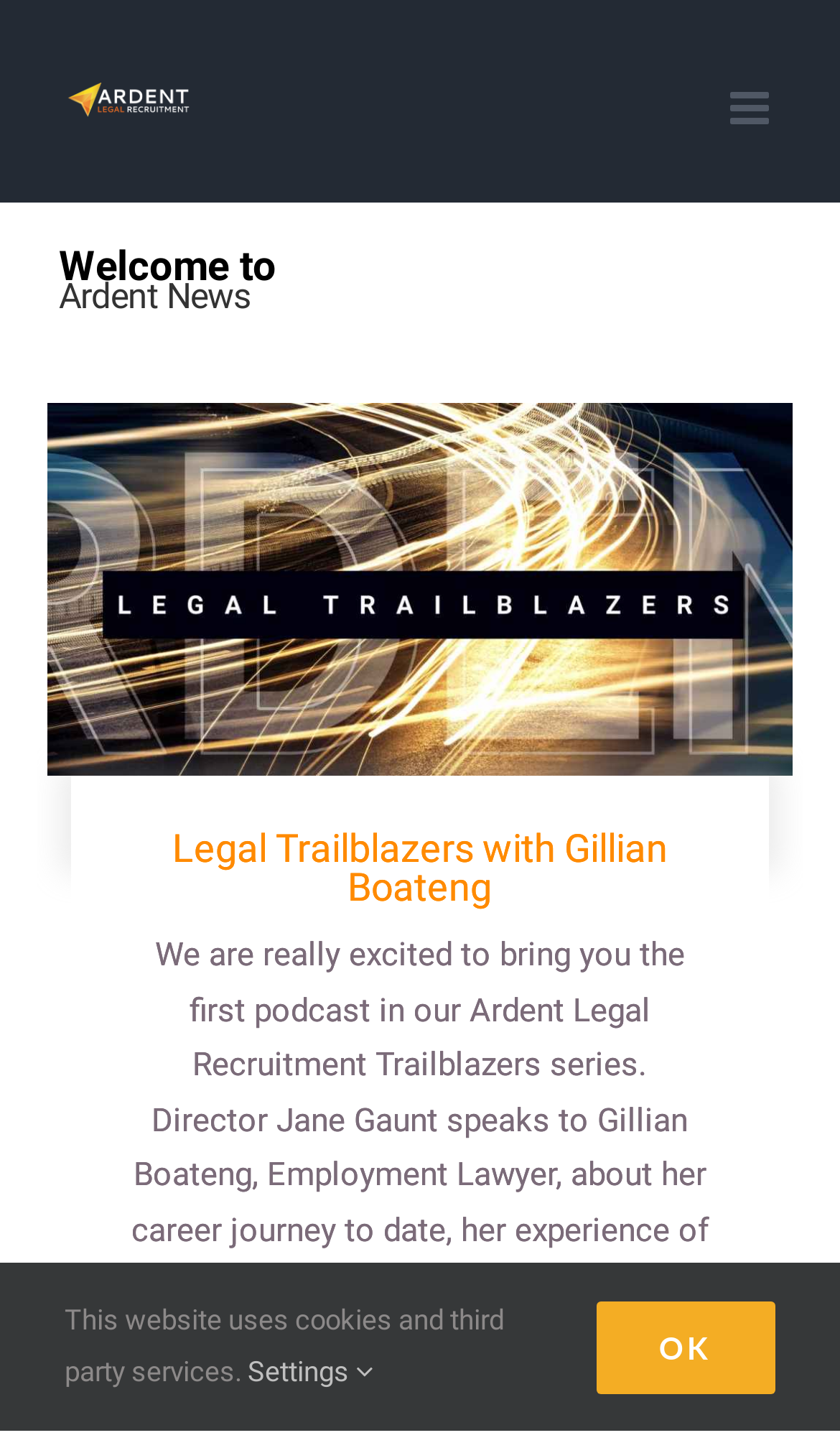What is the name of the employment lawyer?
Answer the question with a detailed and thorough explanation.

From the webpage, we can see a heading 'Legal Trailblazers with Gillian Boateng' and a text 'Gillian Boateng, Employment Lawyer...'. Therefore, the name of the employment lawyer is Gillian Boateng.